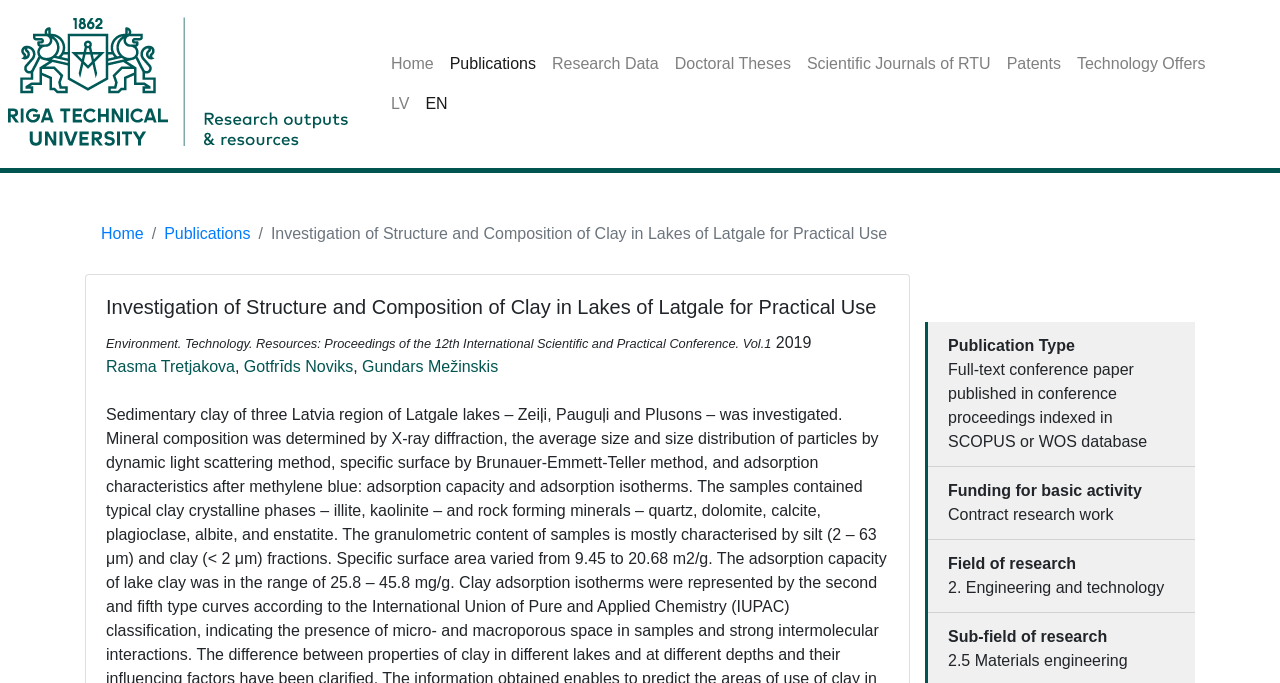Kindly determine the bounding box coordinates for the clickable area to achieve the given instruction: "Select the English language option".

[0.326, 0.123, 0.356, 0.182]